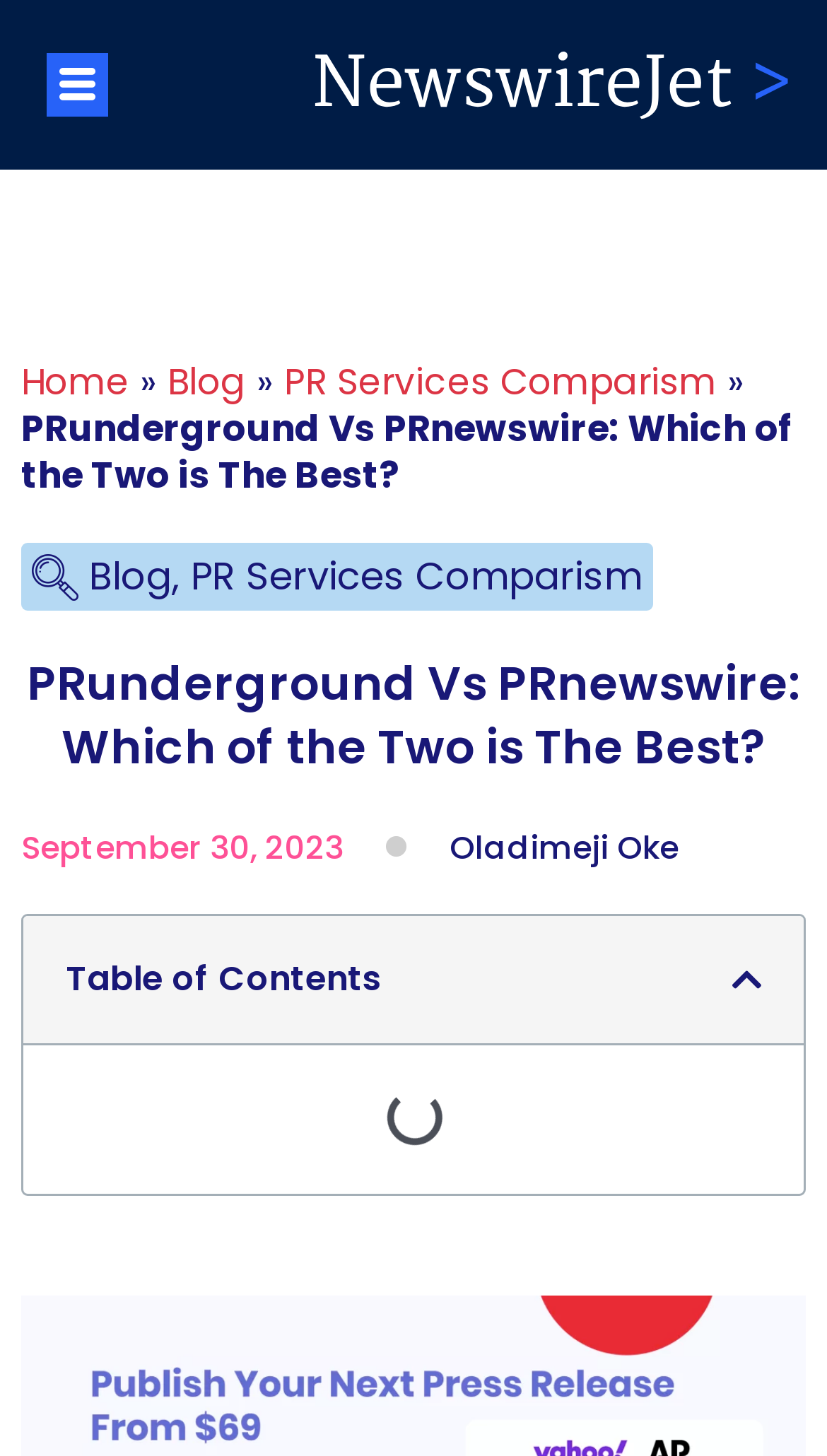Locate the UI element described as follows: "Oladimeji Oke". Return the bounding box coordinates as four float numbers between 0 and 1 in the order [left, top, right, bottom].

[0.544, 0.567, 0.821, 0.599]